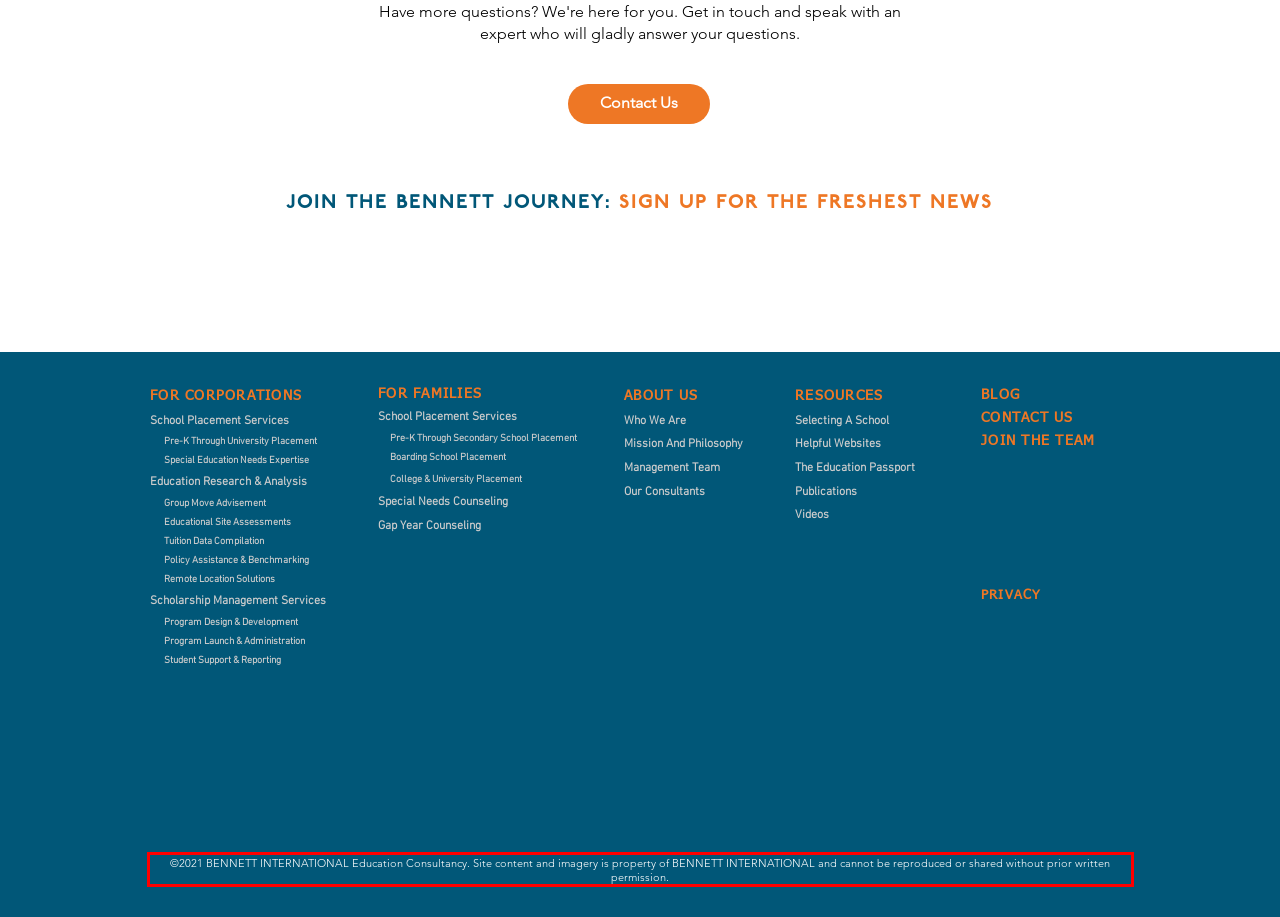You are given a screenshot of a webpage with a UI element highlighted by a red bounding box. Please perform OCR on the text content within this red bounding box.

©2021 BENNETT INTERNATIONAL Education Consultancy. Site content and imagery is property of BENNETT INTERNATIONAL and cannot be reproduced or shared without prior written permission.